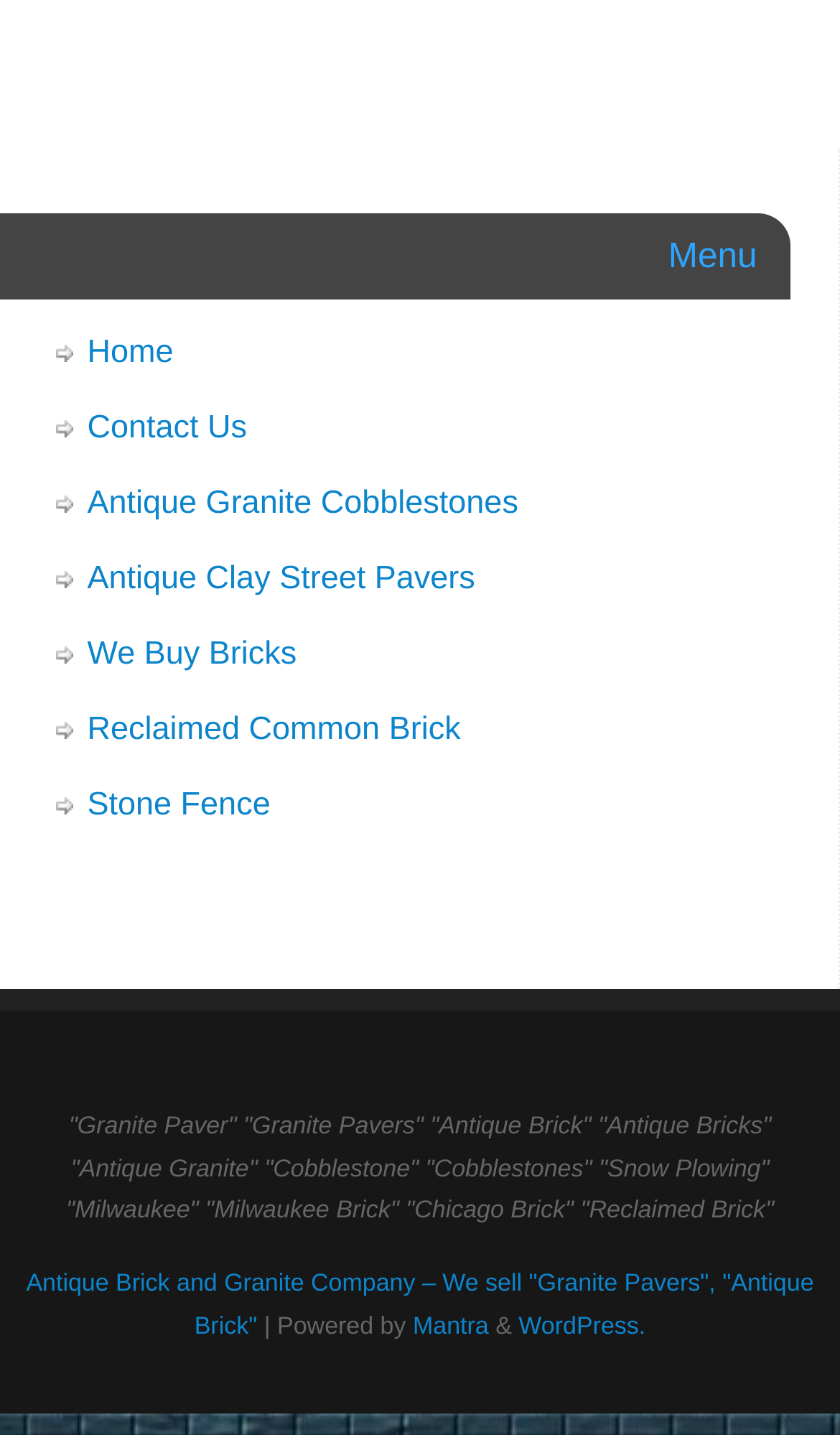What is the company name mentioned on the webpage?
Can you offer a detailed and complete answer to this question?

The company name is mentioned in the link text 'Antique Brick and Granite Company – We sell “Granite Pavers”, “Antique Brick”' which is located at the bottom of the webpage.